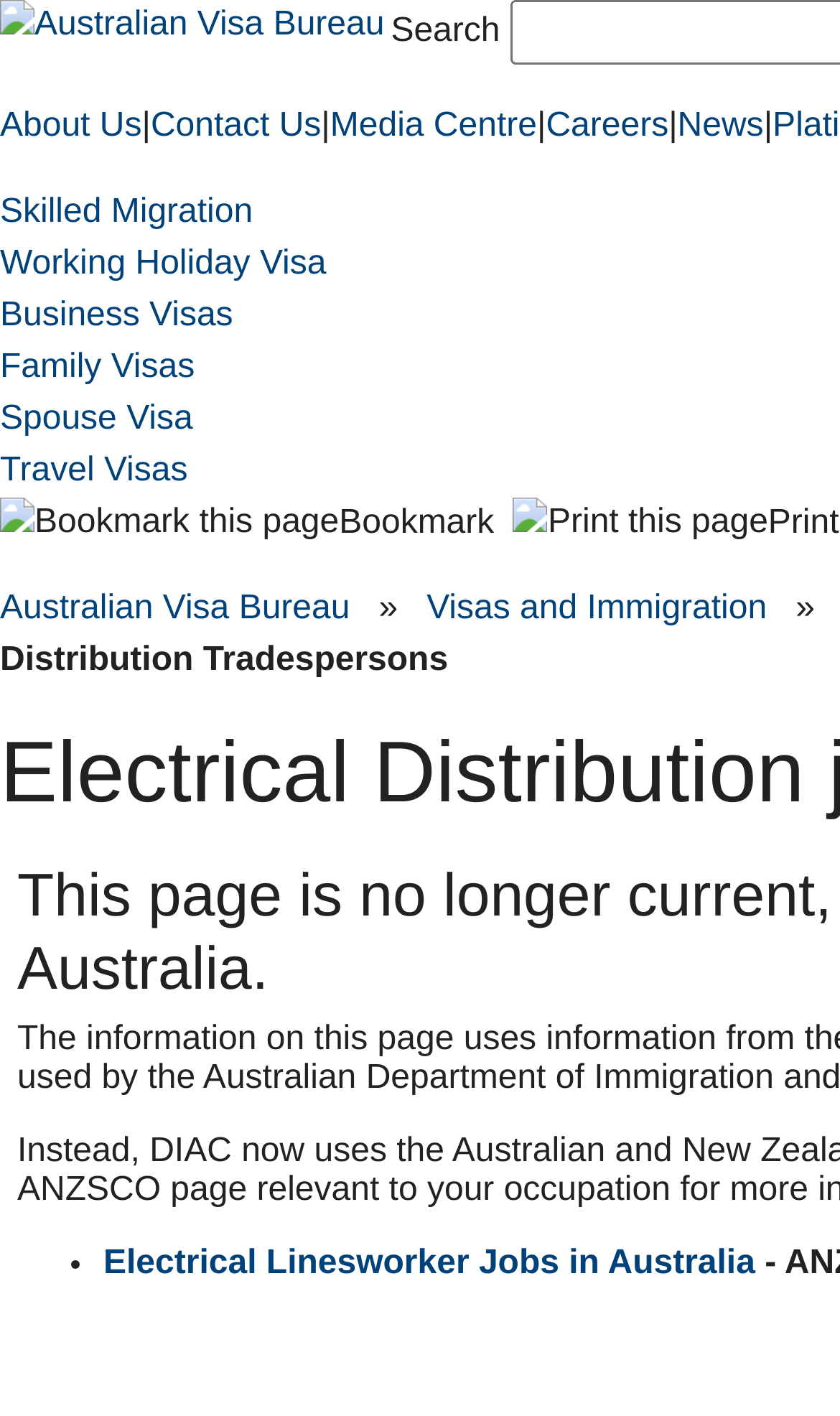Based on the image, please elaborate on the answer to the following question:
How many main categories are listed under 'Visas and Immigration'?

Under the link 'Visas and Immigration', there are six links listed: 'Skilled Migration', 'Working Holiday Visa', 'Business Visas', 'Family Visas', 'Spouse Visa', and 'Travel Visas', which are the main categories.